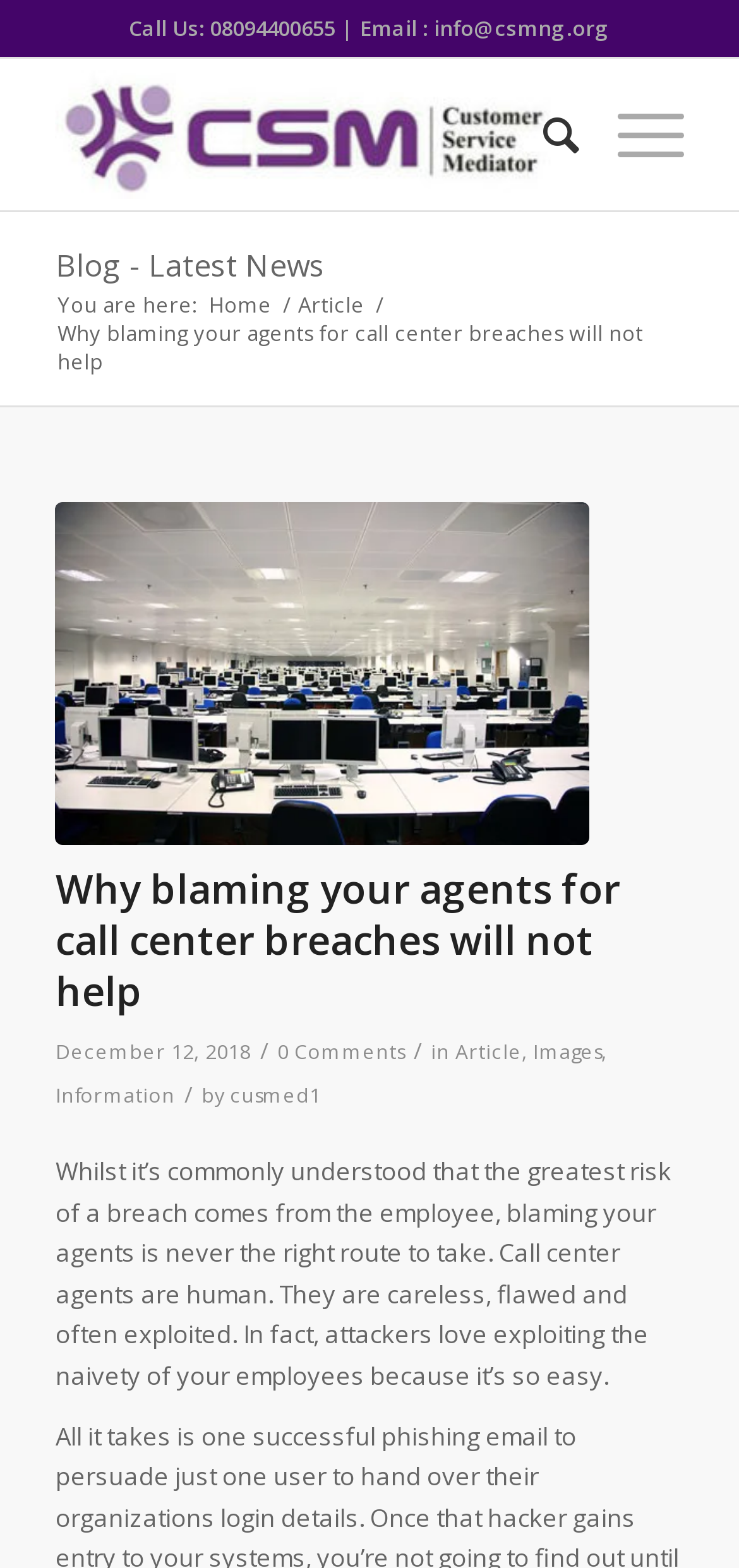Please locate the bounding box coordinates of the region I need to click to follow this instruction: "Search for something".

[0.684, 0.037, 0.784, 0.134]